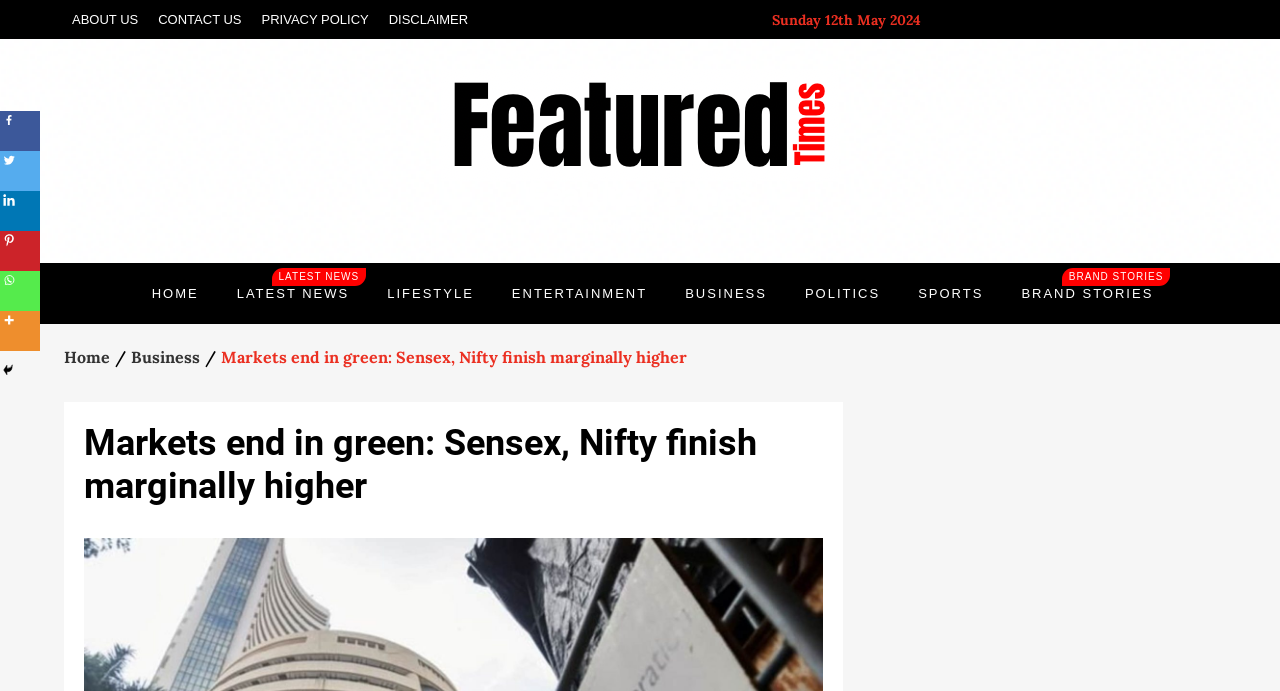Identify the bounding box coordinates of the region I need to click to complete this instruction: "Click on ABOUT US".

[0.05, 0.0, 0.114, 0.056]